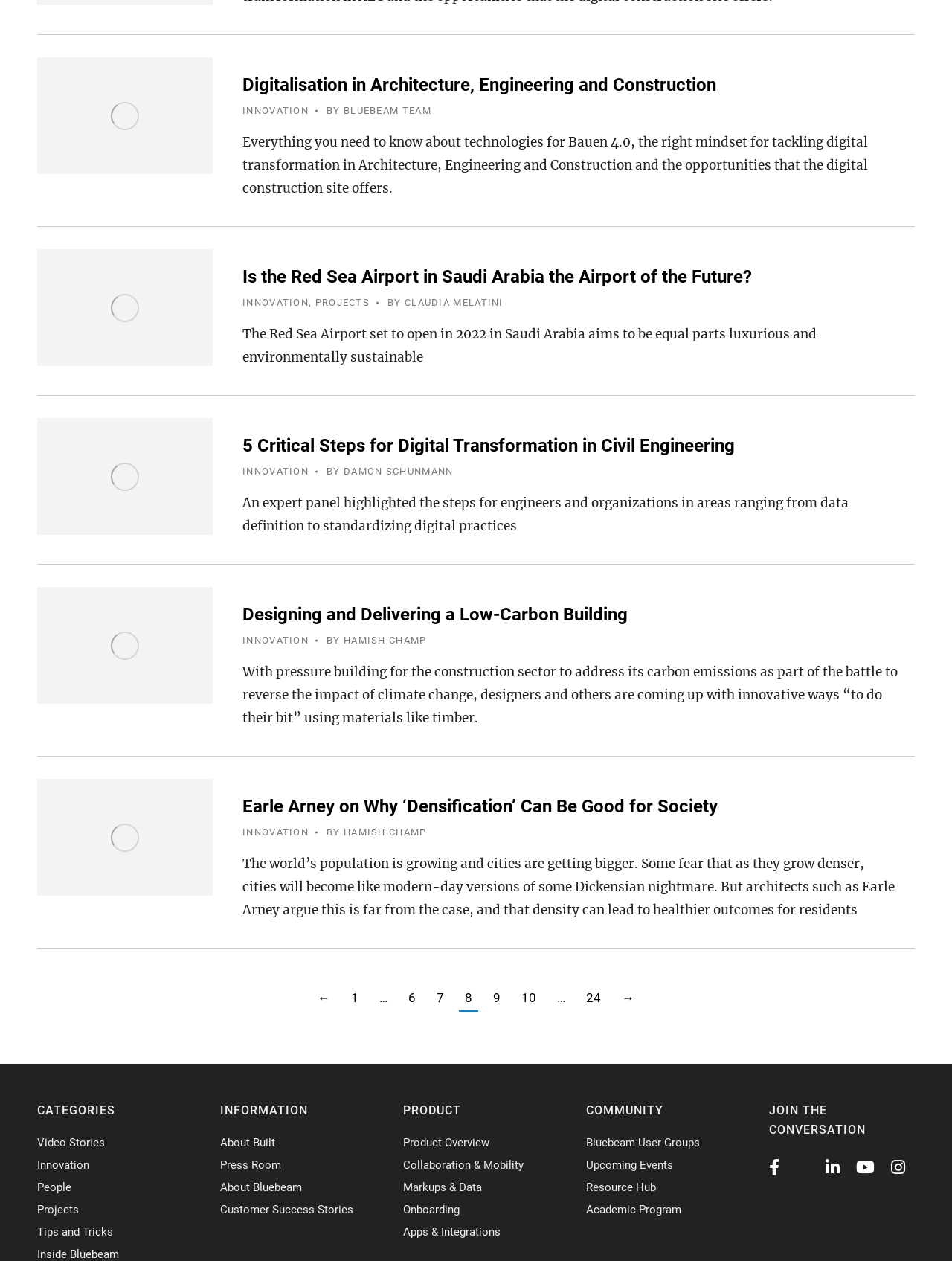What is the purpose of the link '←'?
Please answer the question with a detailed and comprehensive explanation.

The link '←' is located among the page navigation links, indicating that its purpose is to navigate to the previous page.